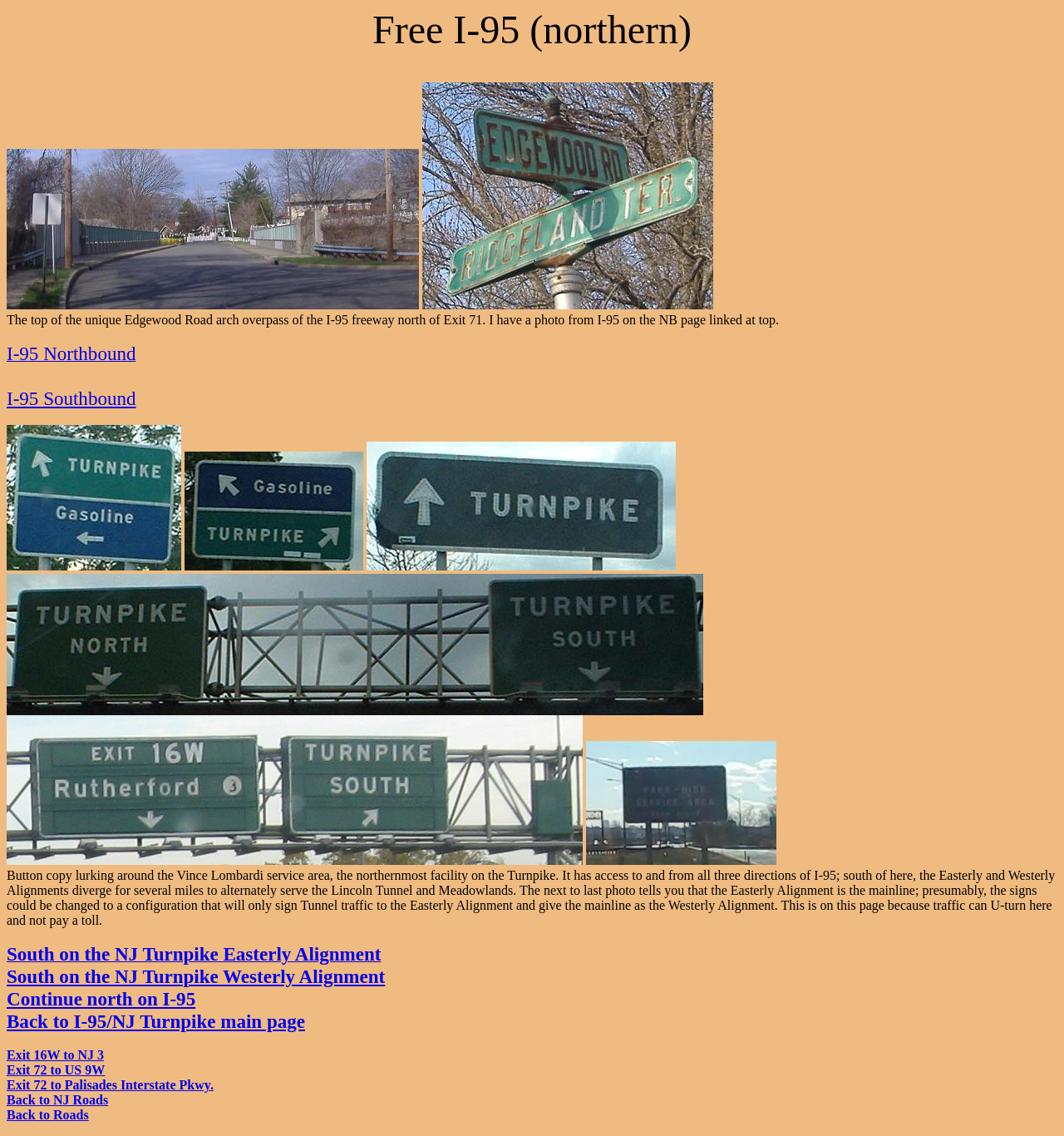Kindly respond to the following question with a single word or a brief phrase: 
What is the purpose of the U-turn mentioned on this webpage?

To avoid toll